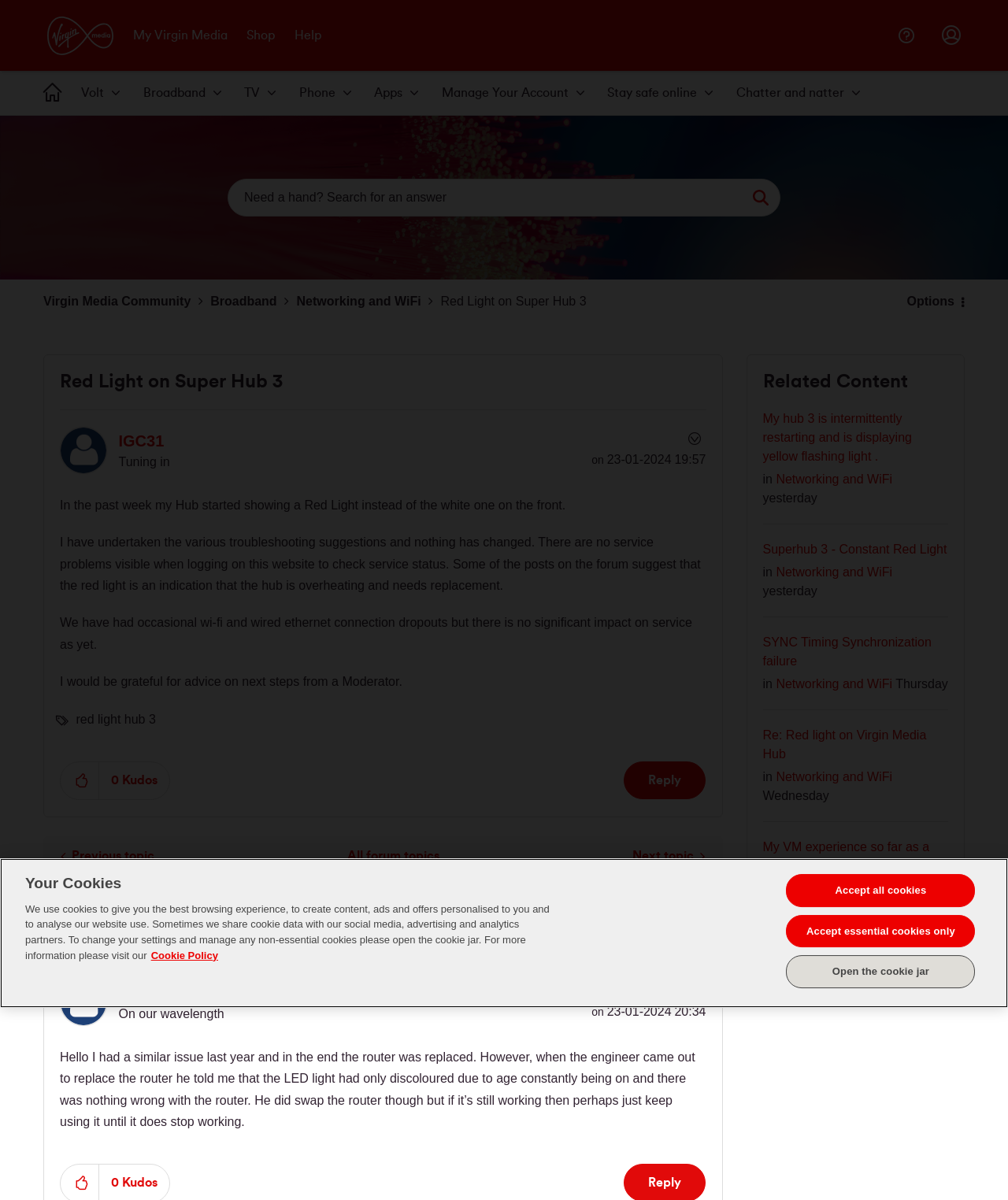Convey a detailed summary of the webpage, mentioning all key elements.

This webpage is a forum discussion on Virgin Media Community, specifically about a topic titled "Red Light on Super Hub 3". At the top, there is a navigation bar with links to "Virgin Media", "My Virgin Media", "Shop", "Help", and "Community FAQ". Below this, there is a horizontal menu bar with various categories such as "Volt", "Broadband", "TV", "Phone", "Apps", and "Manage Your Account".

On the left side, there is a breadcrumbs navigation section showing the path "Virgin Media Community" > "Broadband" > "Networking and WiFi" > "Red Light on Super Hub 3". Next to this, there is a button labeled "Options".

The main content area displays the original post by "IGC31" with a title "Red Light on Super Hub 3" and a description of the issue they are experiencing with their Hub. The post includes several paragraphs of text and has a "Tags" section with a link to "red light hub 3". Below this, there are buttons to give kudos to the post and to reply to it.

Further down, there are two replies to the original post, one from "ja5onh" and another from an unknown user. Each reply includes the user's profile picture, their username, and the text of their response. There are also buttons to show the comment option menu and to give kudos to each reply.

At the bottom of the page, there is a section titled "Related Content" with links to other forum topics, including "My hub 3 is intermittently restarting and is displaying yellow flashing light" and "Superhub 3 - Constant Red Light".